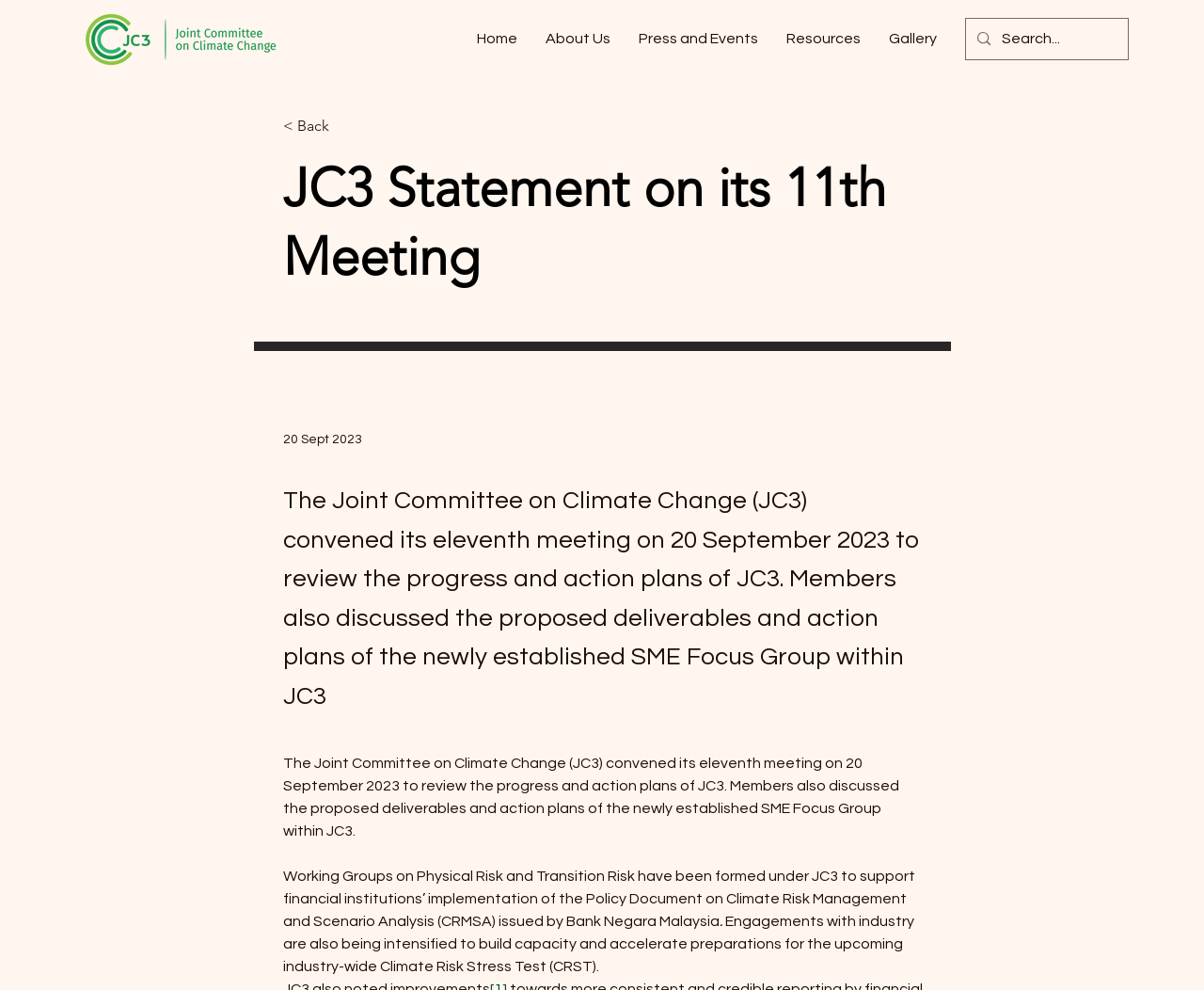What is the focus of the Working Groups?
Using the visual information from the image, give a one-word or short-phrase answer.

Physical Risk and Transition Risk